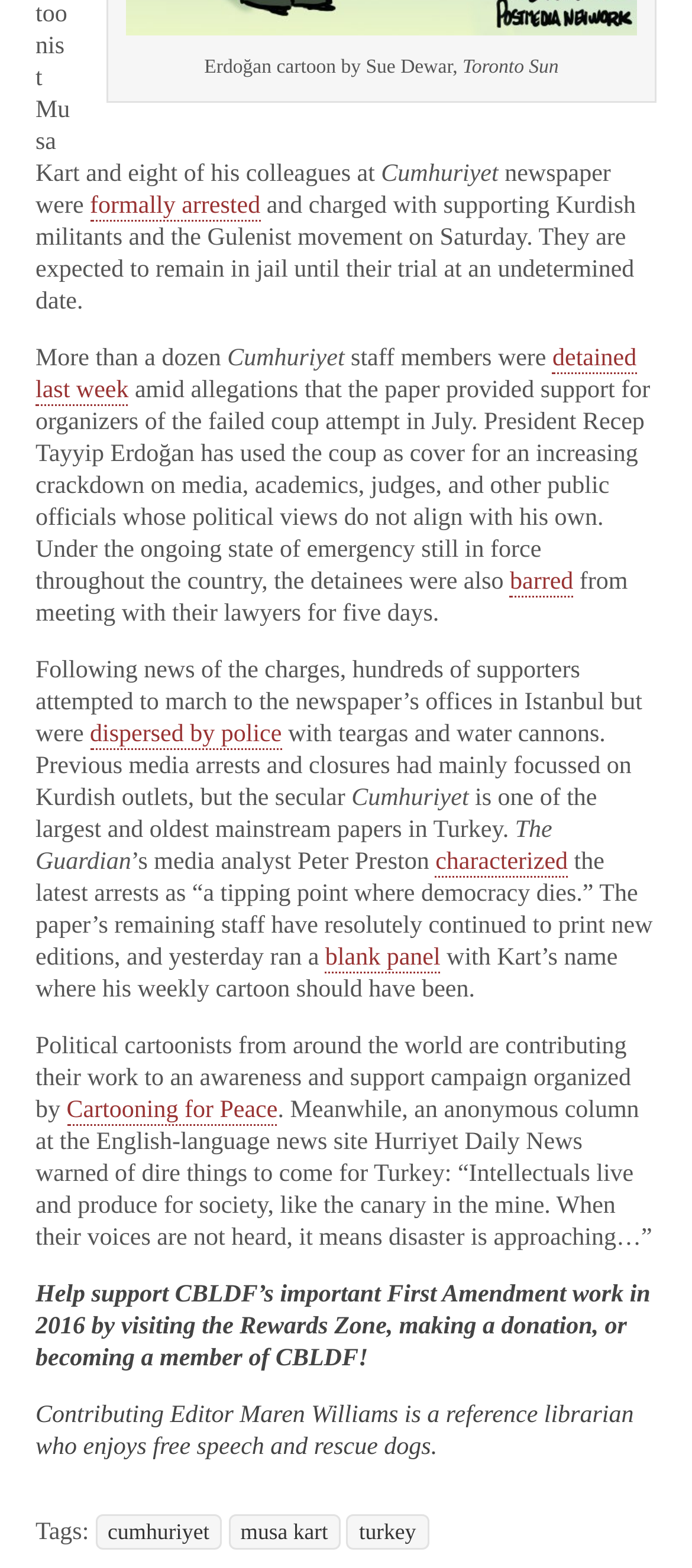Please locate the bounding box coordinates of the element's region that needs to be clicked to follow the instruction: "click dispersed by police". The bounding box coordinates should be provided as four float numbers between 0 and 1, i.e., [left, top, right, bottom].

[0.13, 0.46, 0.407, 0.479]